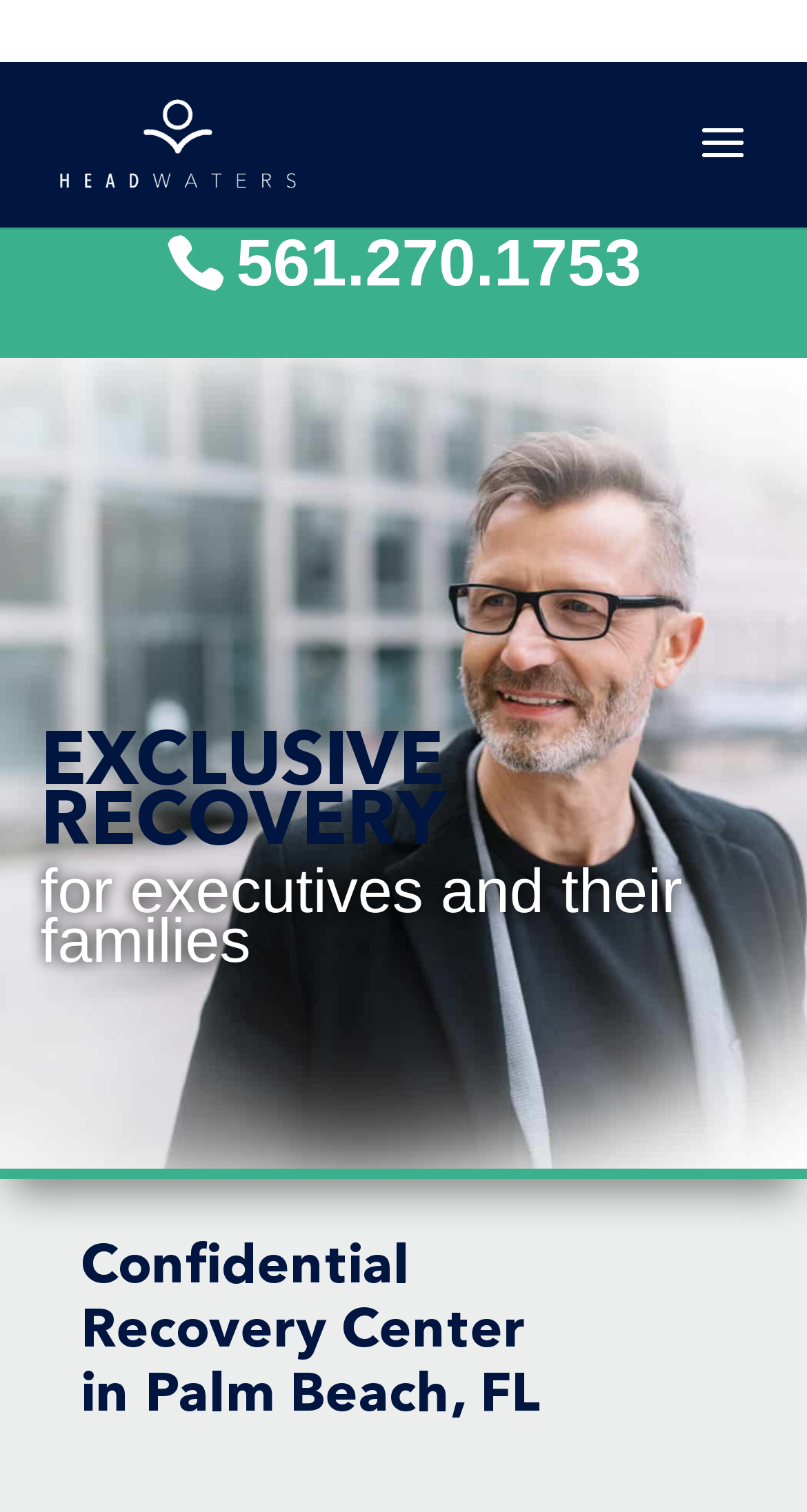Use a single word or phrase to respond to the question:
What is the phone number on the webpage?

561.270.1753